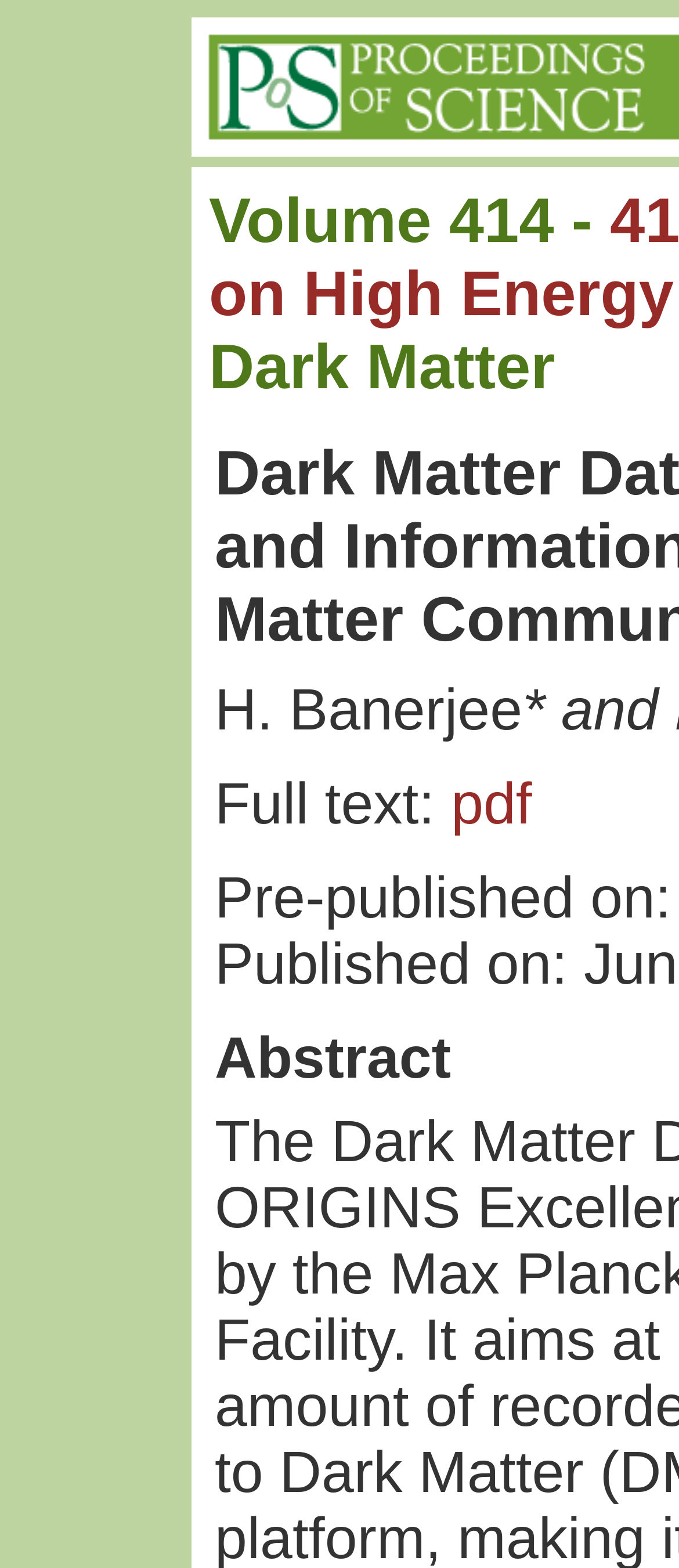Respond concisely with one word or phrase to the following query:
What is the format of the full text?

pdf